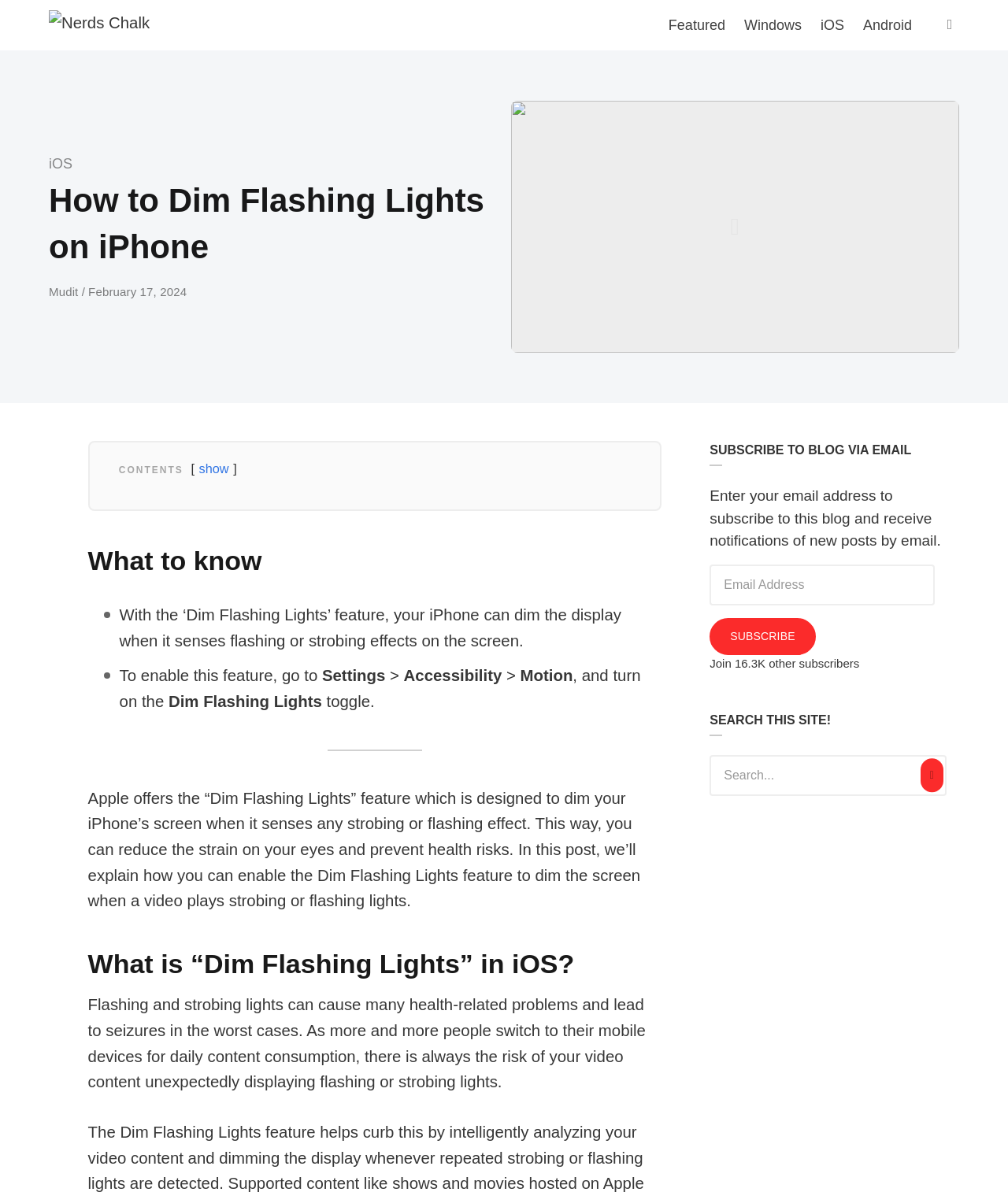Locate the bounding box for the described UI element: "name="s" placeholder="Search..."". Ensure the coordinates are four float numbers between 0 and 1, formatted as [left, top, right, bottom].

[0.704, 0.633, 0.939, 0.668]